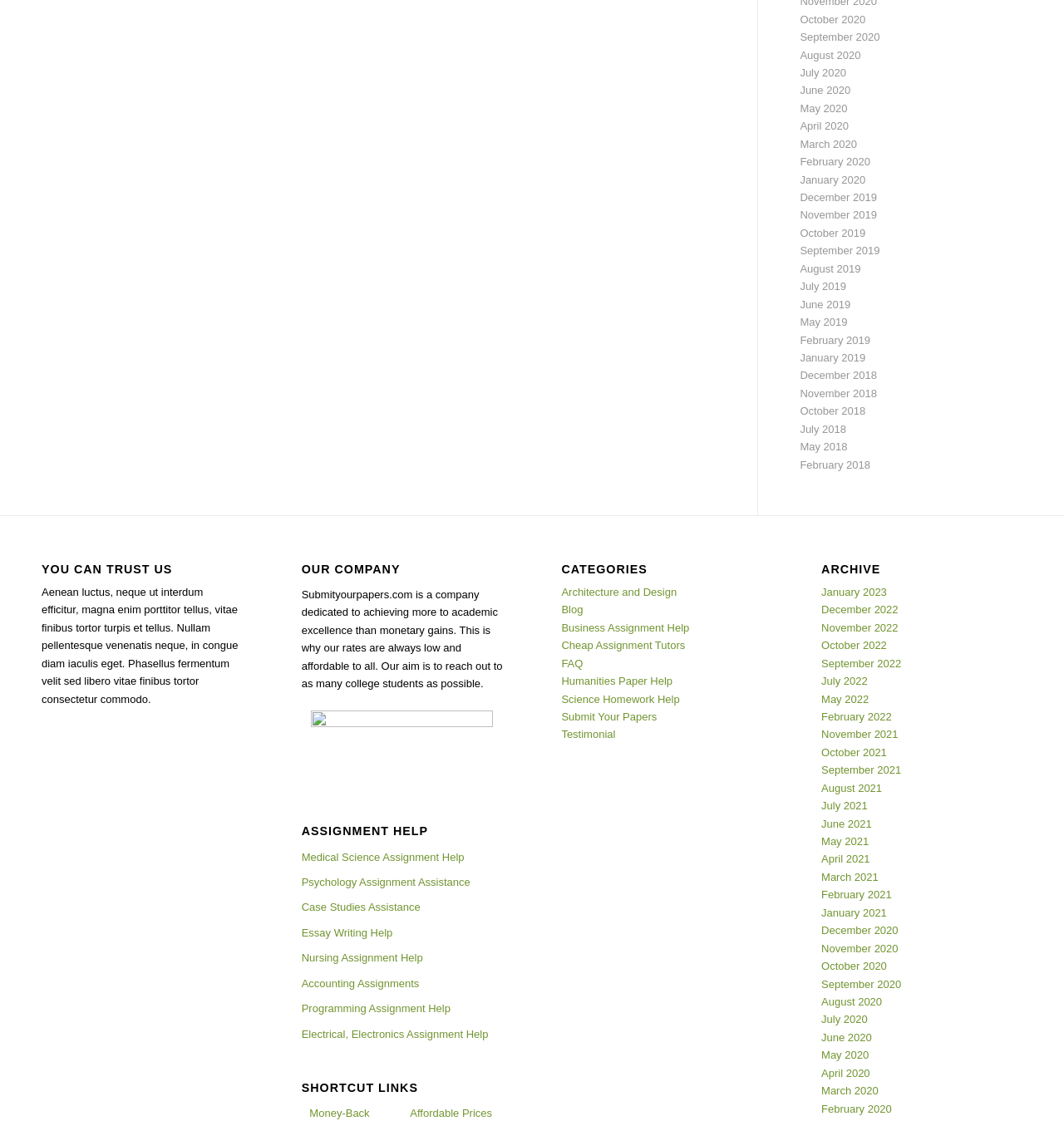Given the description: "Testimonial", determine the bounding box coordinates of the UI element. The coordinates should be formatted as four float numbers between 0 and 1, [left, top, right, bottom].

[0.528, 0.65, 0.578, 0.661]